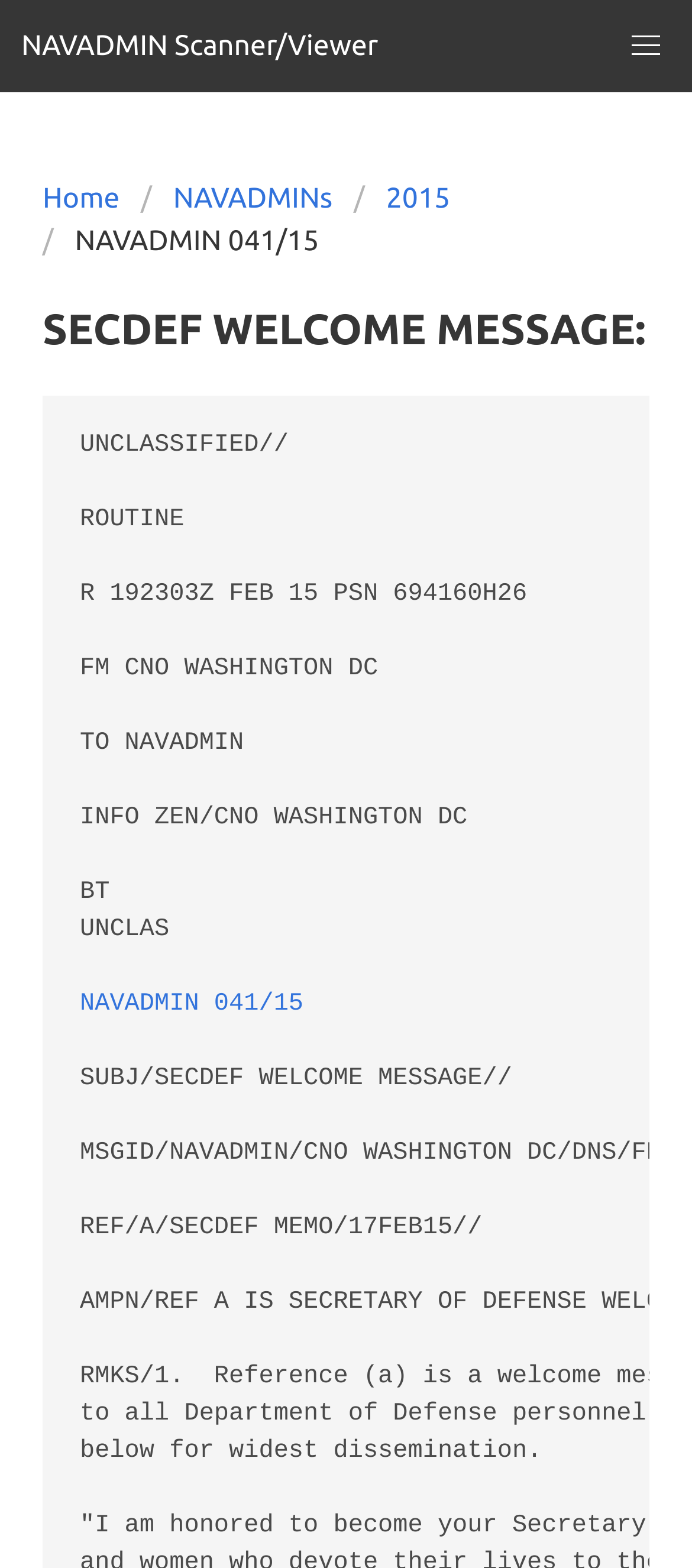Respond with a single word or phrase:
What is the purpose of the button?

menu